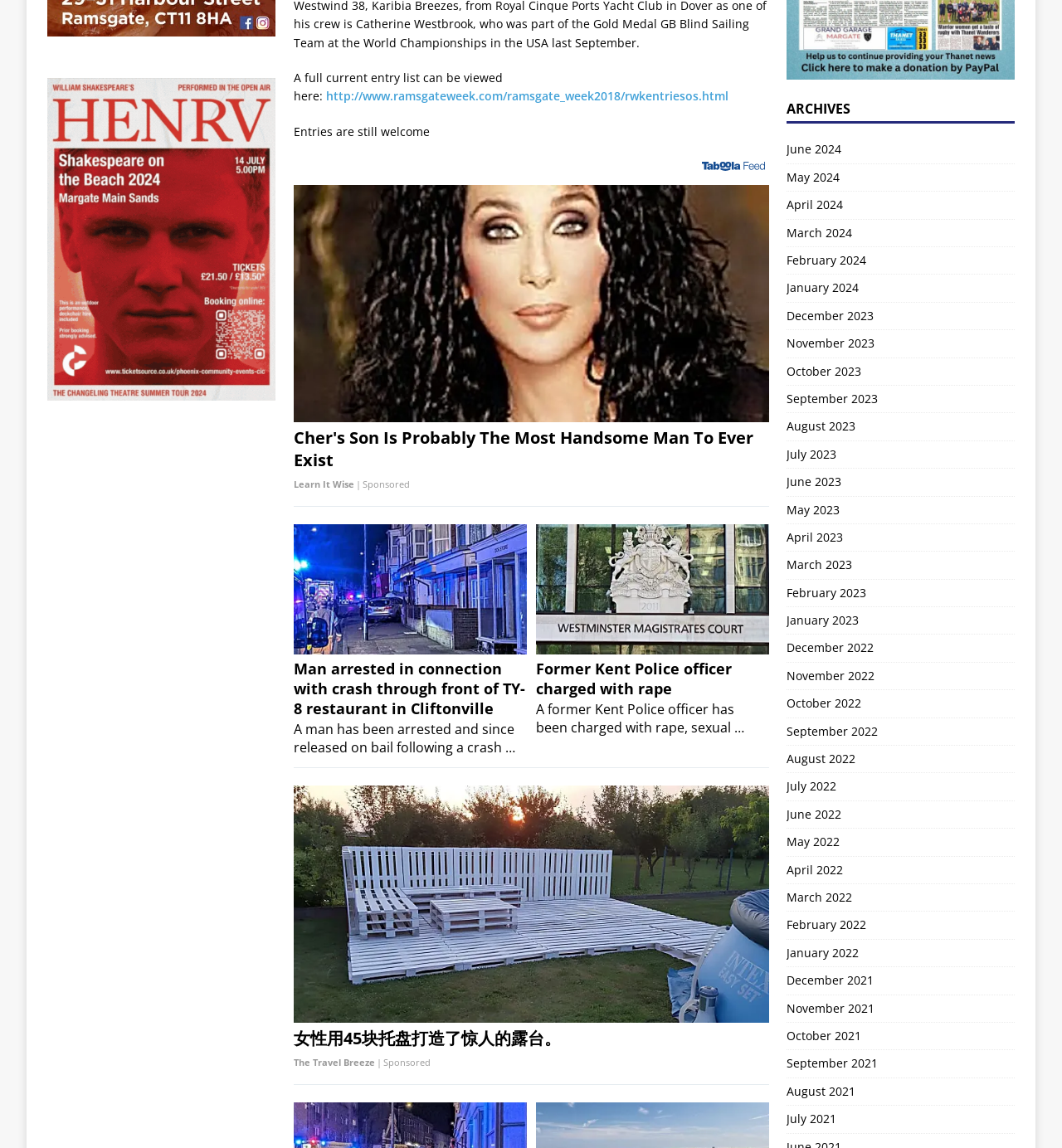Identify the bounding box coordinates necessary to click and complete the given instruction: "View full current entry list".

[0.277, 0.061, 0.474, 0.091]